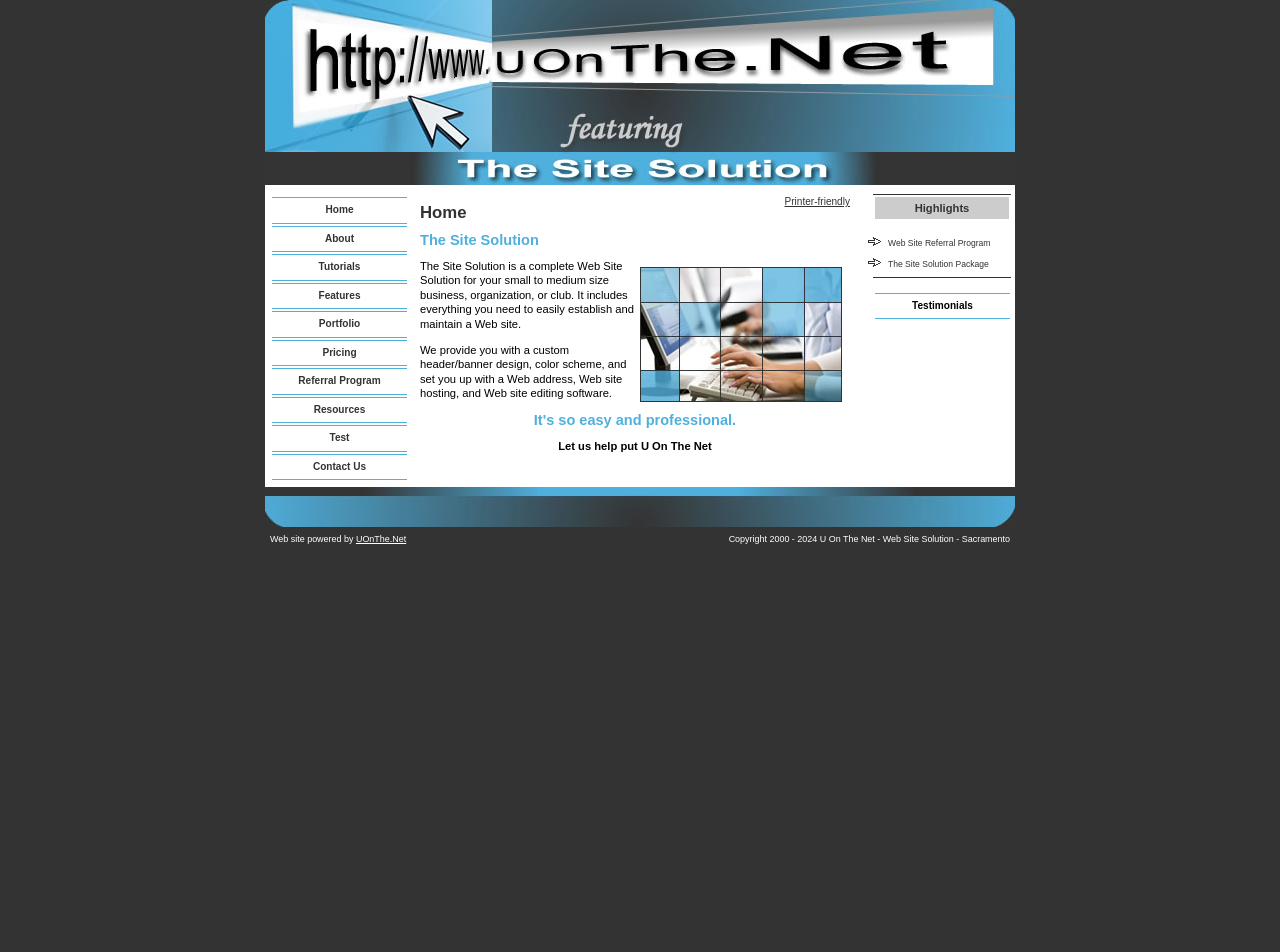Use a single word or phrase to respond to the question:
What is provided by the website solution?

custom header/banner design, color scheme, Web address, Web site hosting, and Web site editing software